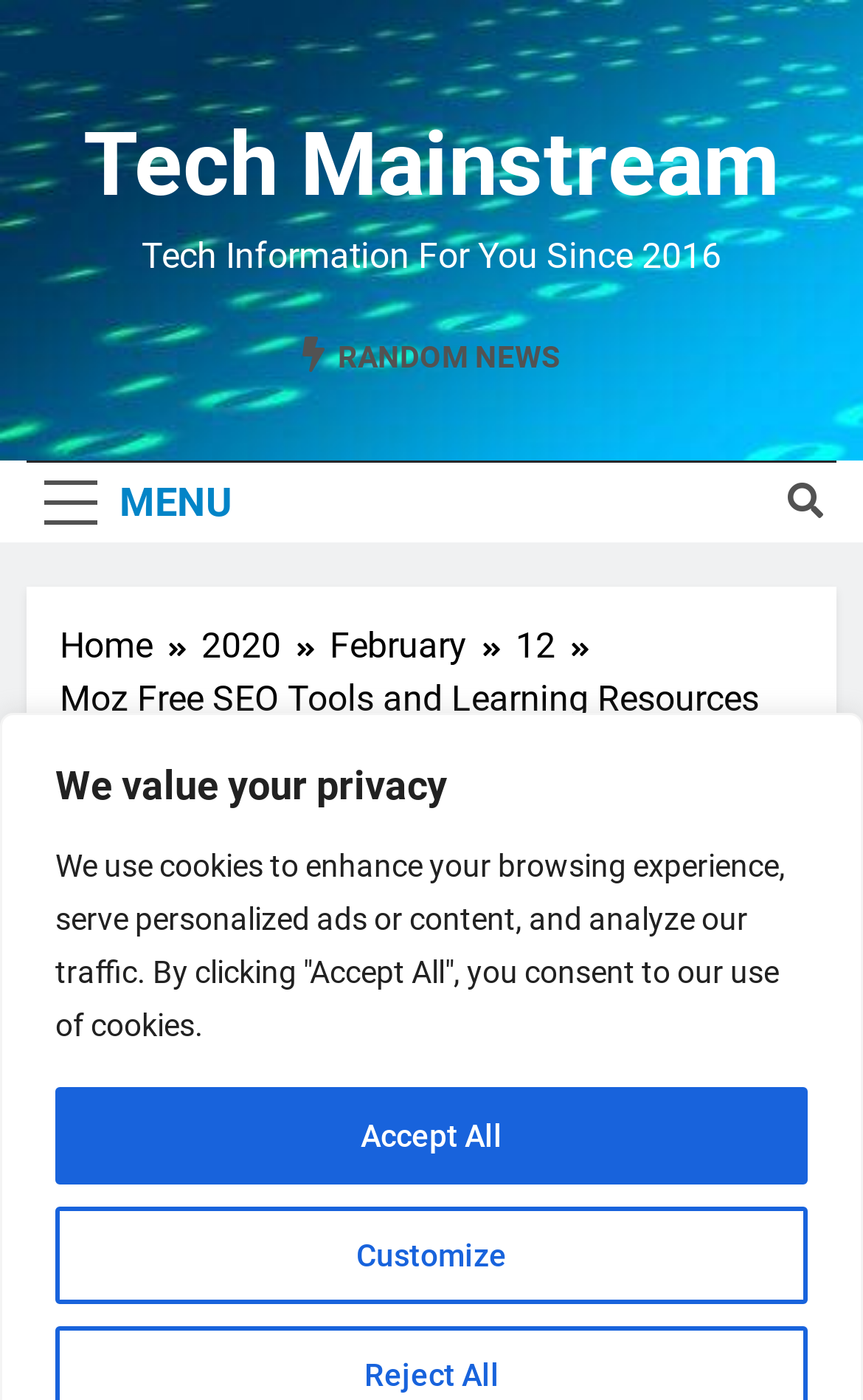Find the bounding box coordinates for the UI element whose description is: "4 years ago1 year ago". The coordinates should be four float numbers between 0 and 1, in the format [left, top, right, bottom].

[0.39, 0.802, 0.577, 0.833]